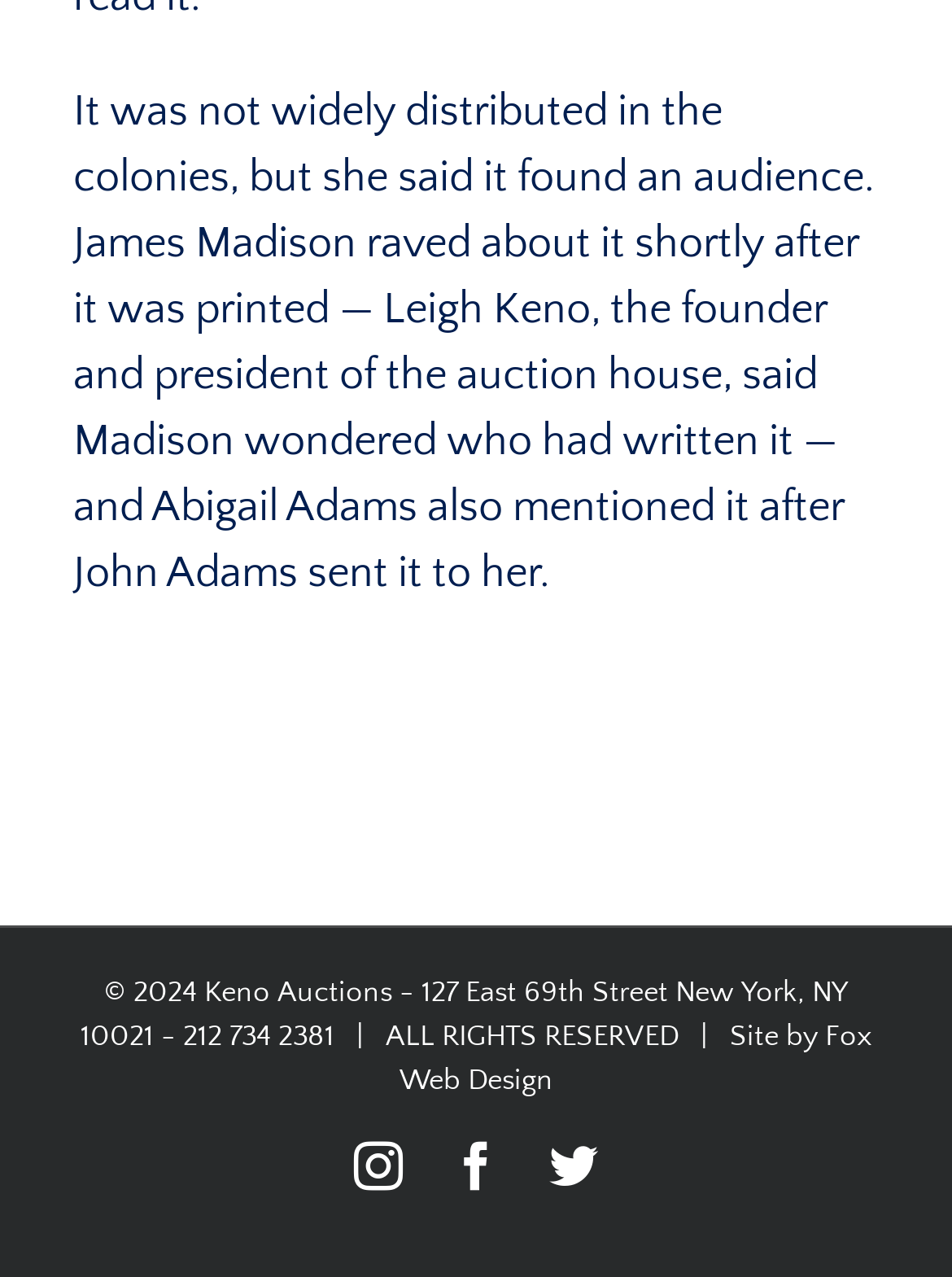Bounding box coordinates are specified in the format (top-left x, top-left y, bottom-right x, bottom-right y). All values are floating point numbers bounded between 0 and 1. Please provide the bounding box coordinate of the region this sentence describes: Fox Web Design

[0.419, 0.799, 0.915, 0.859]